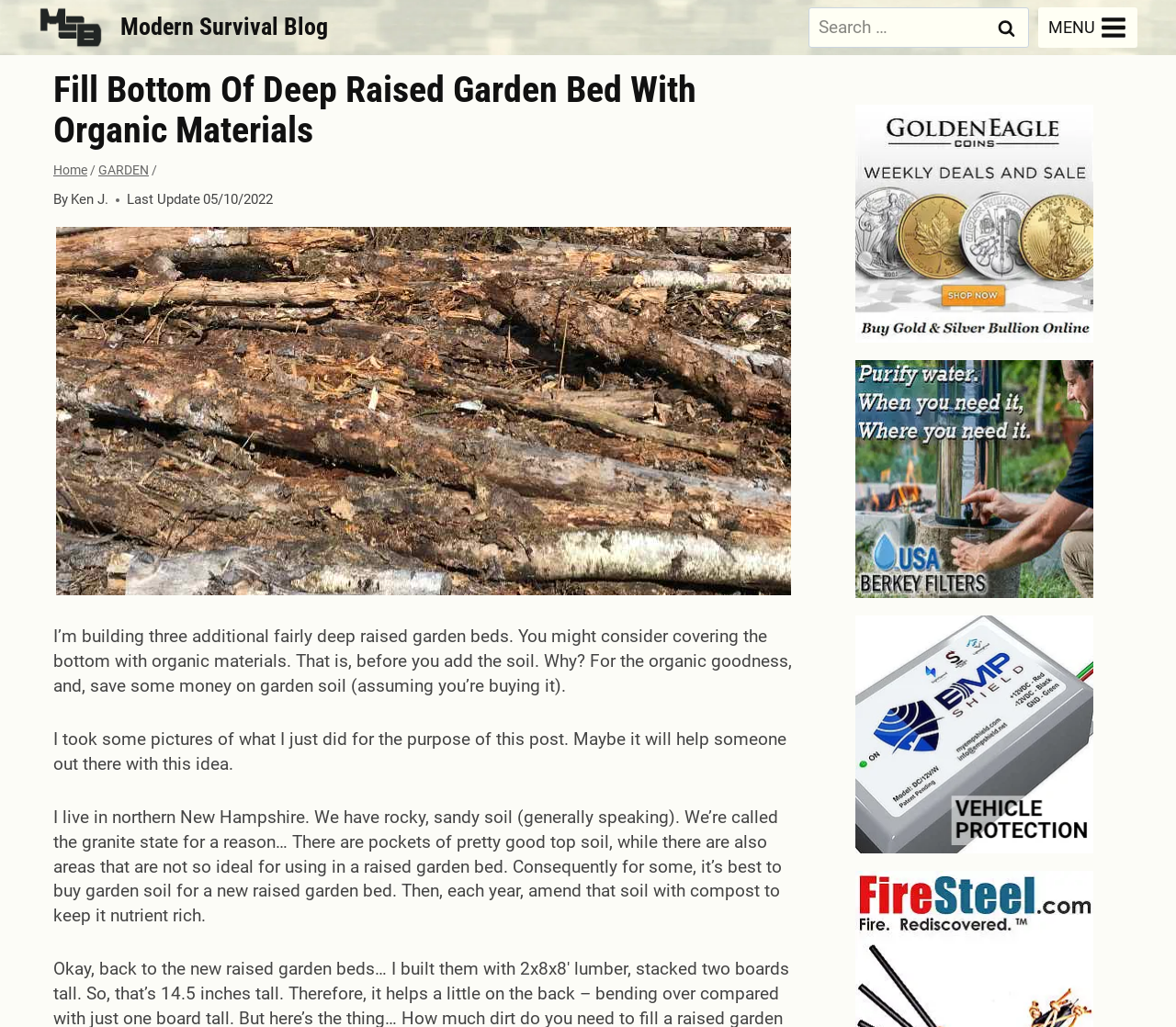Specify the bounding box coordinates of the area to click in order to follow the given instruction: "Click the MSB Logo."

[0.033, 0.006, 0.088, 0.047]